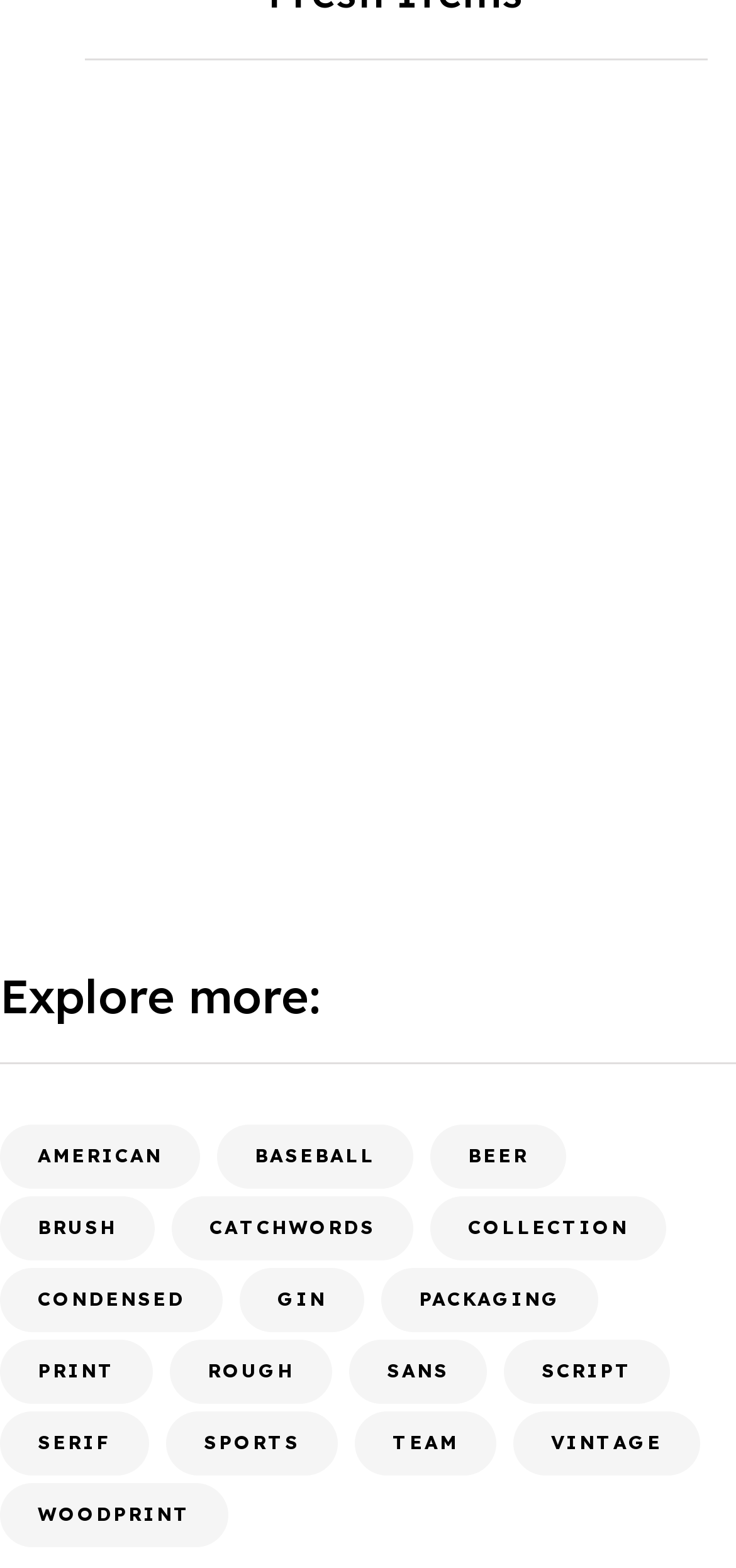Please mark the bounding box coordinates of the area that should be clicked to carry out the instruction: "View American font".

[0.0, 0.717, 0.272, 0.758]